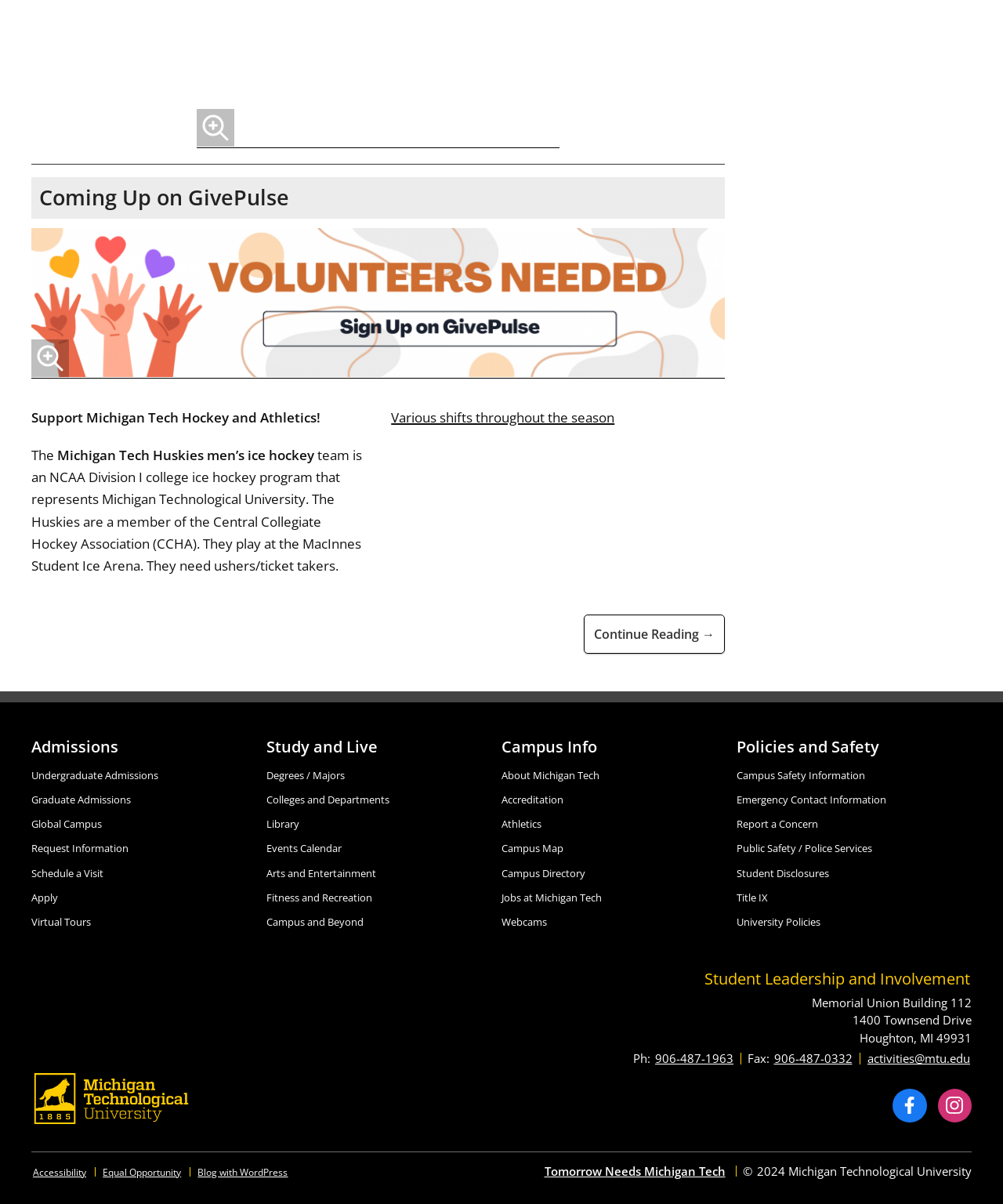Identify the bounding box coordinates for the region to click in order to carry out this instruction: "Check the Events Calendar". Provide the coordinates using four float numbers between 0 and 1, formatted as [left, top, right, bottom].

[0.266, 0.699, 0.341, 0.711]